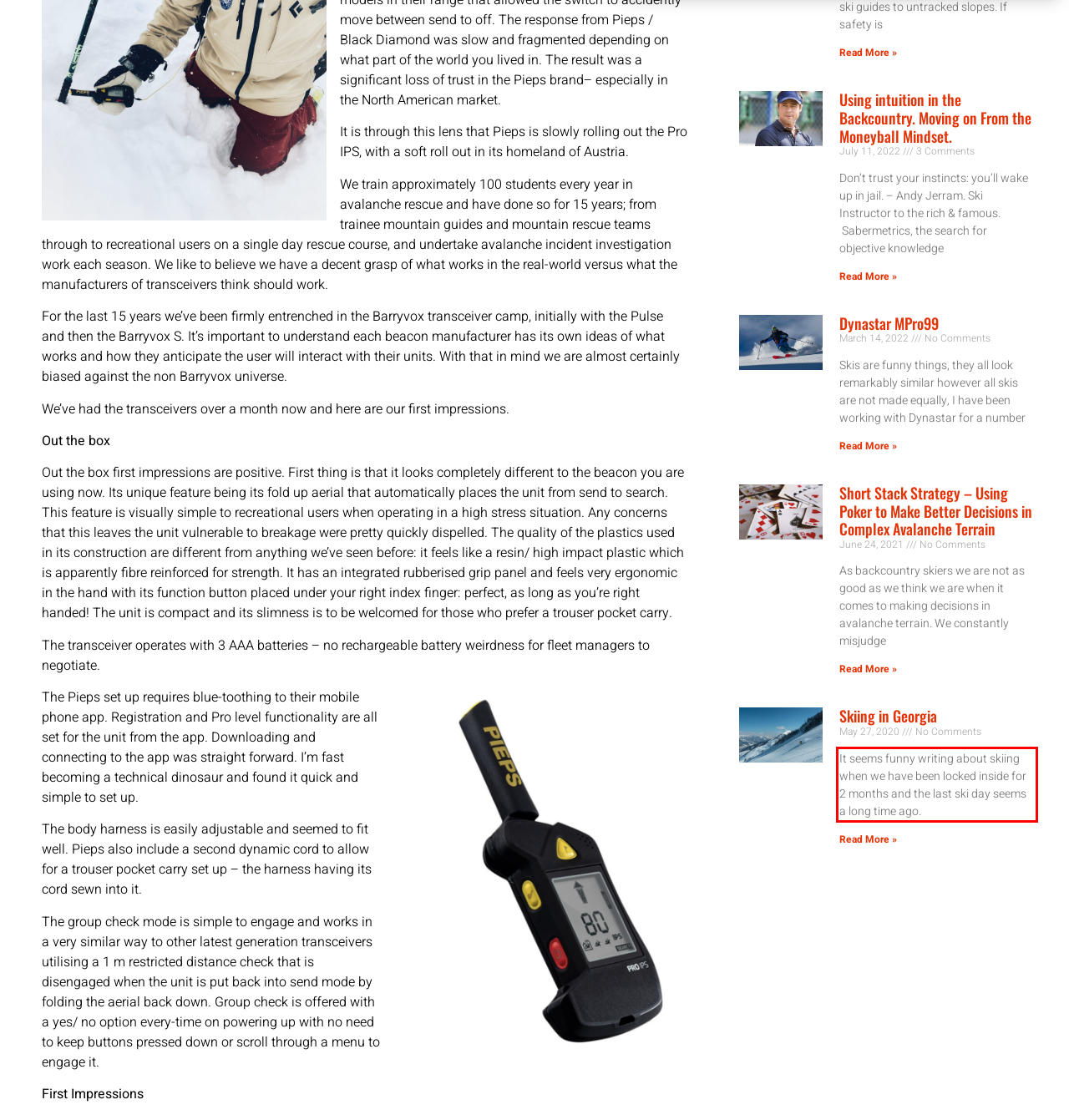Using OCR, extract the text content found within the red bounding box in the given webpage screenshot.

It seems funny writing about skiing when we have been locked inside for 2 months and the last ski day seems a long time ago.